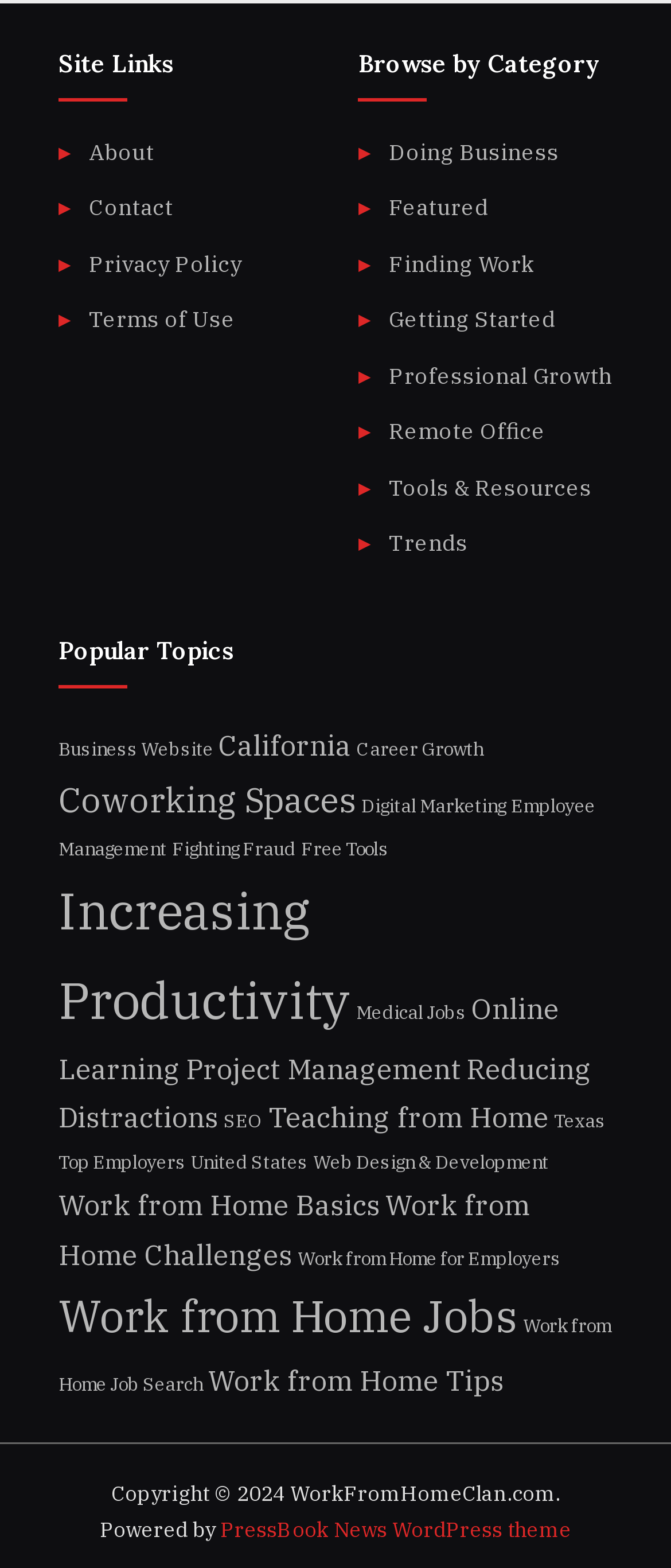What is the theme of the website?
Can you provide a detailed and comprehensive answer to the question?

I found the theme information at the bottom of the webpage, which states 'Powered by PressBook News WordPress theme'.